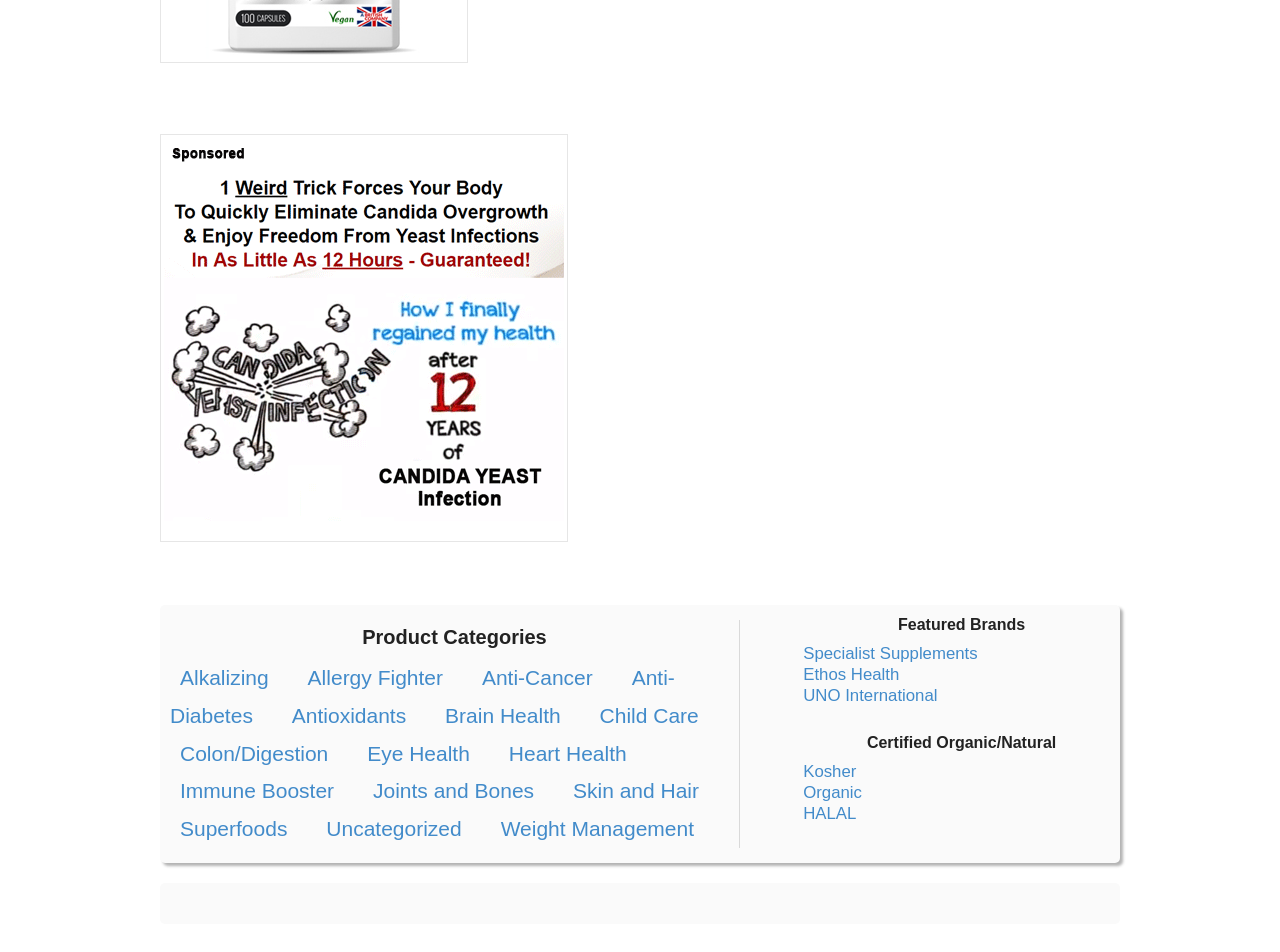Using the format (top-left x, top-left y, bottom-right x, bottom-right y), provide the bounding box coordinates for the described UI element. All values should be floating point numbers between 0 and 1: Joints and Bones

[0.291, 0.819, 0.417, 0.843]